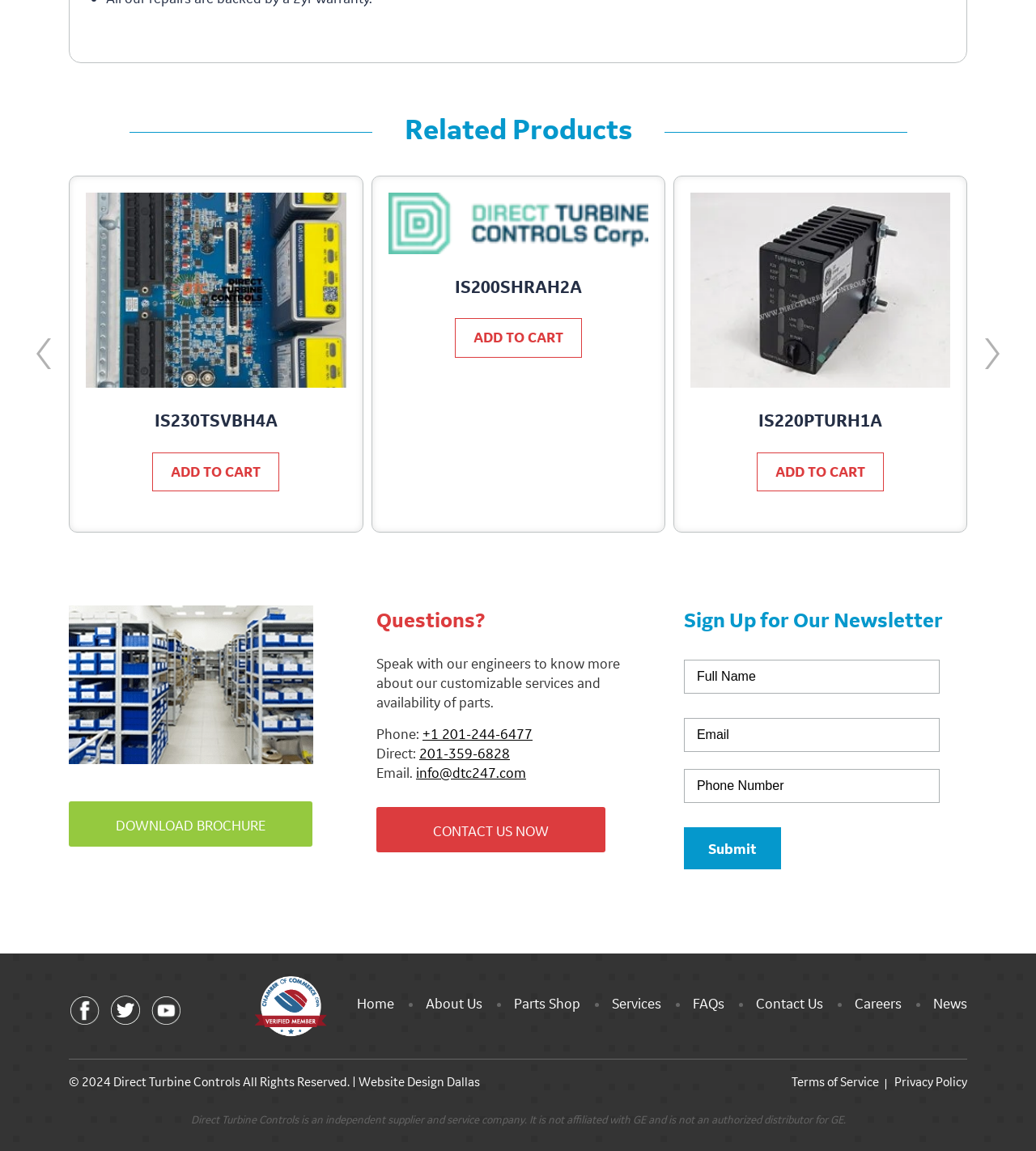Provide the bounding box coordinates of the UI element that matches the description: "name="subscribe" value="Submit"".

[0.66, 0.719, 0.754, 0.755]